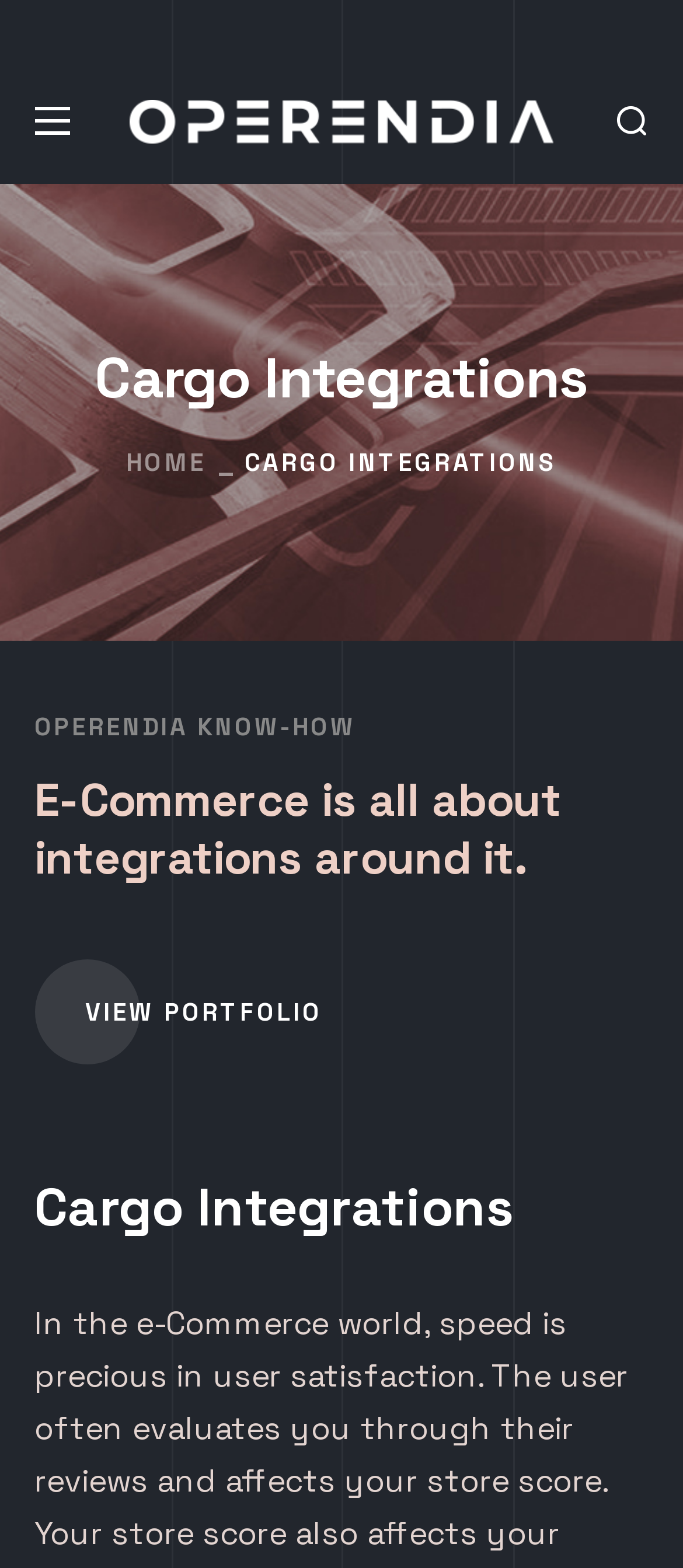Identify the bounding box for the UI element that is described as follows: "alt="logotype"".

[0.19, 0.063, 0.81, 0.089]